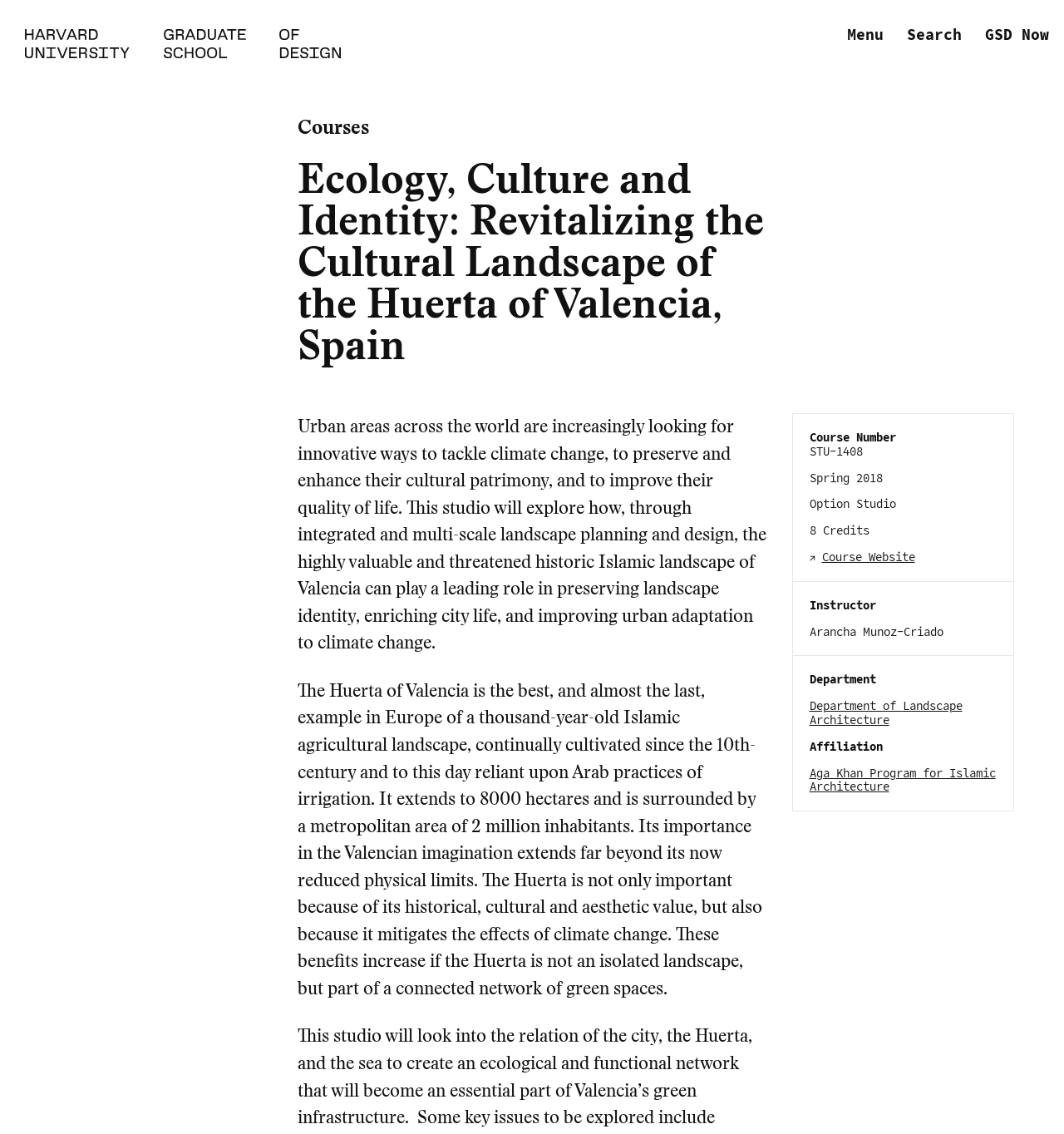What is the instructor's name?
Using the information from the image, give a concise answer in one word or a short phrase.

Arancha Munoz-Criado